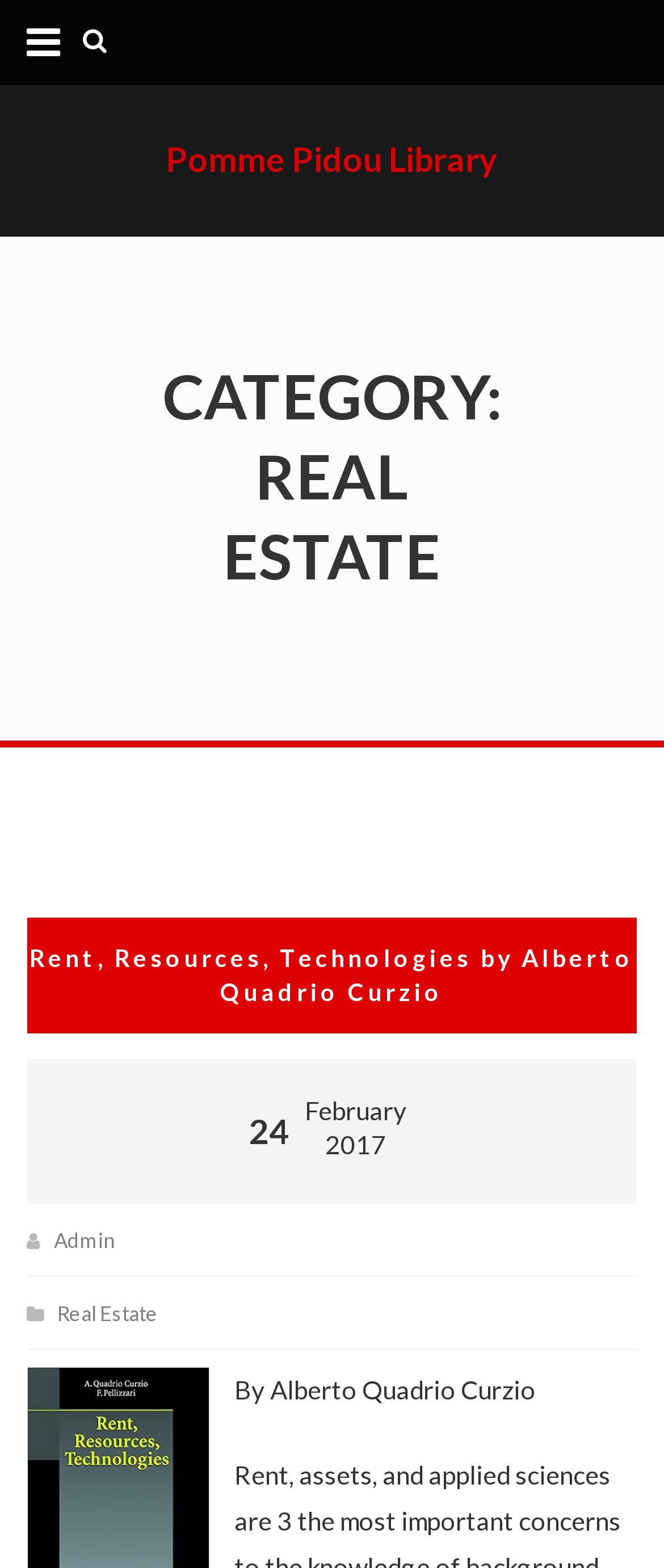What is the date of the article?
Look at the image and provide a detailed response to the question.

I found a link element '24 February 2017' which indicates the date of the article.